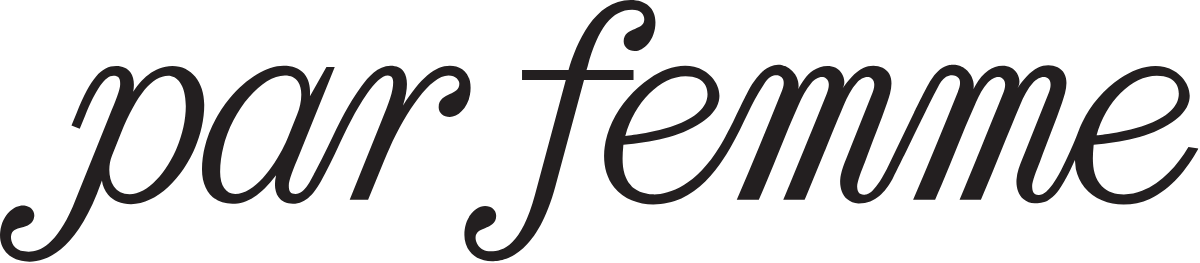Answer with a single word or phrase: 
What does the logo represent?

The essence of 'par femme'